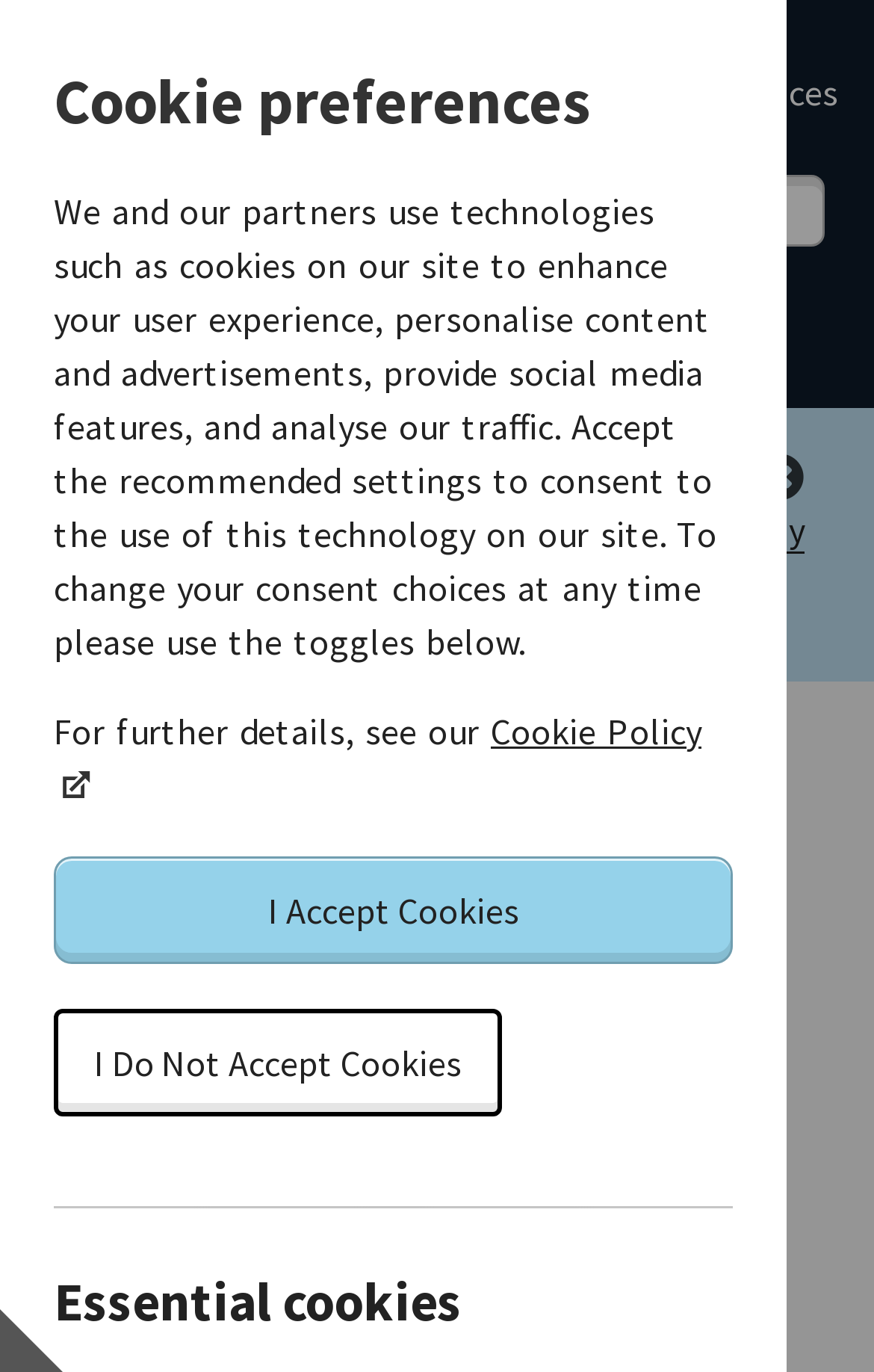Can you determine the bounding box coordinates of the area that needs to be clicked to fulfill the following instruction: "View planned maintenance"?

[0.054, 0.327, 0.921, 0.443]